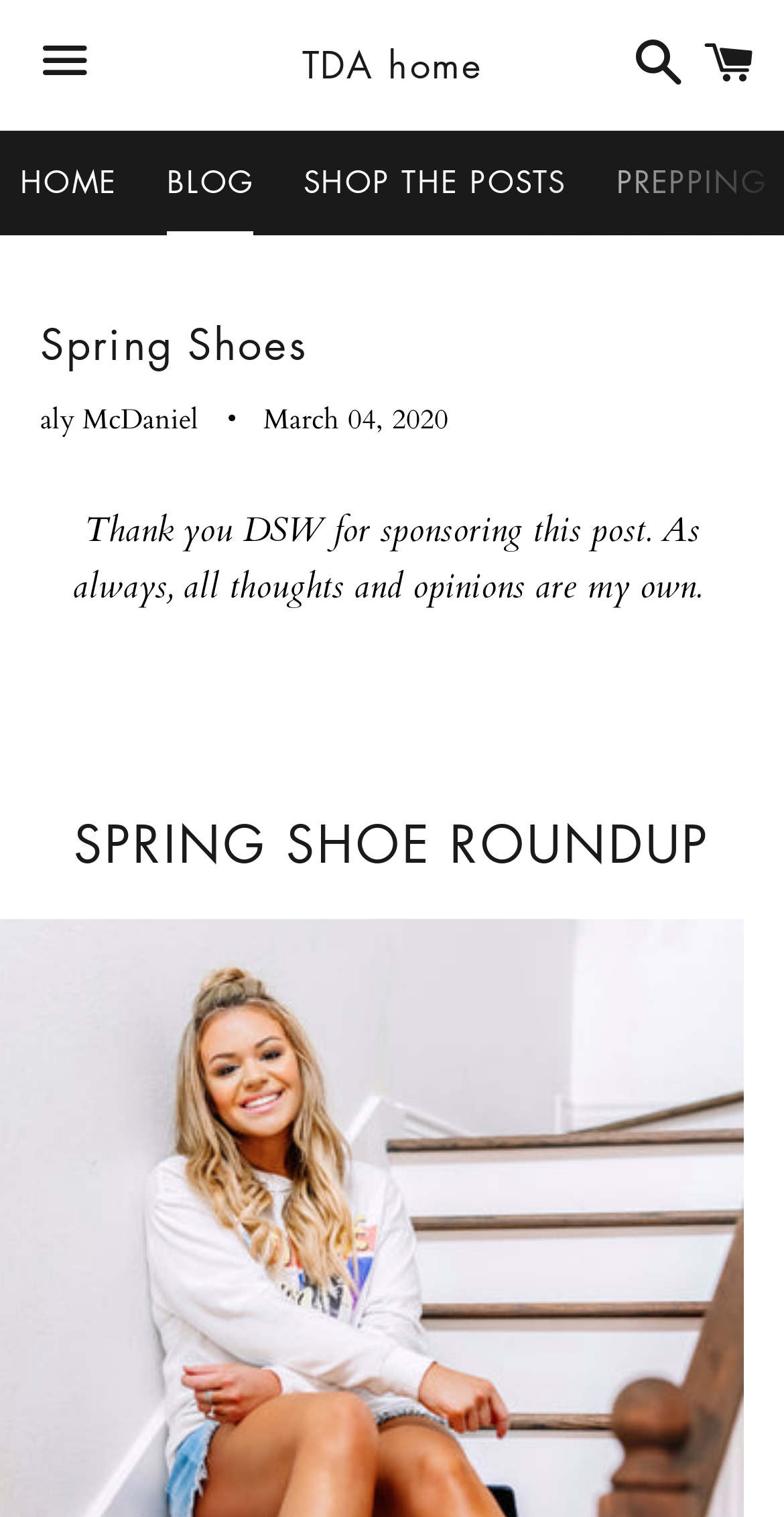Using the description "aria-label="Advertisement" name="aswift_2" title="Advertisement"", locate and provide the bounding box of the UI element.

None